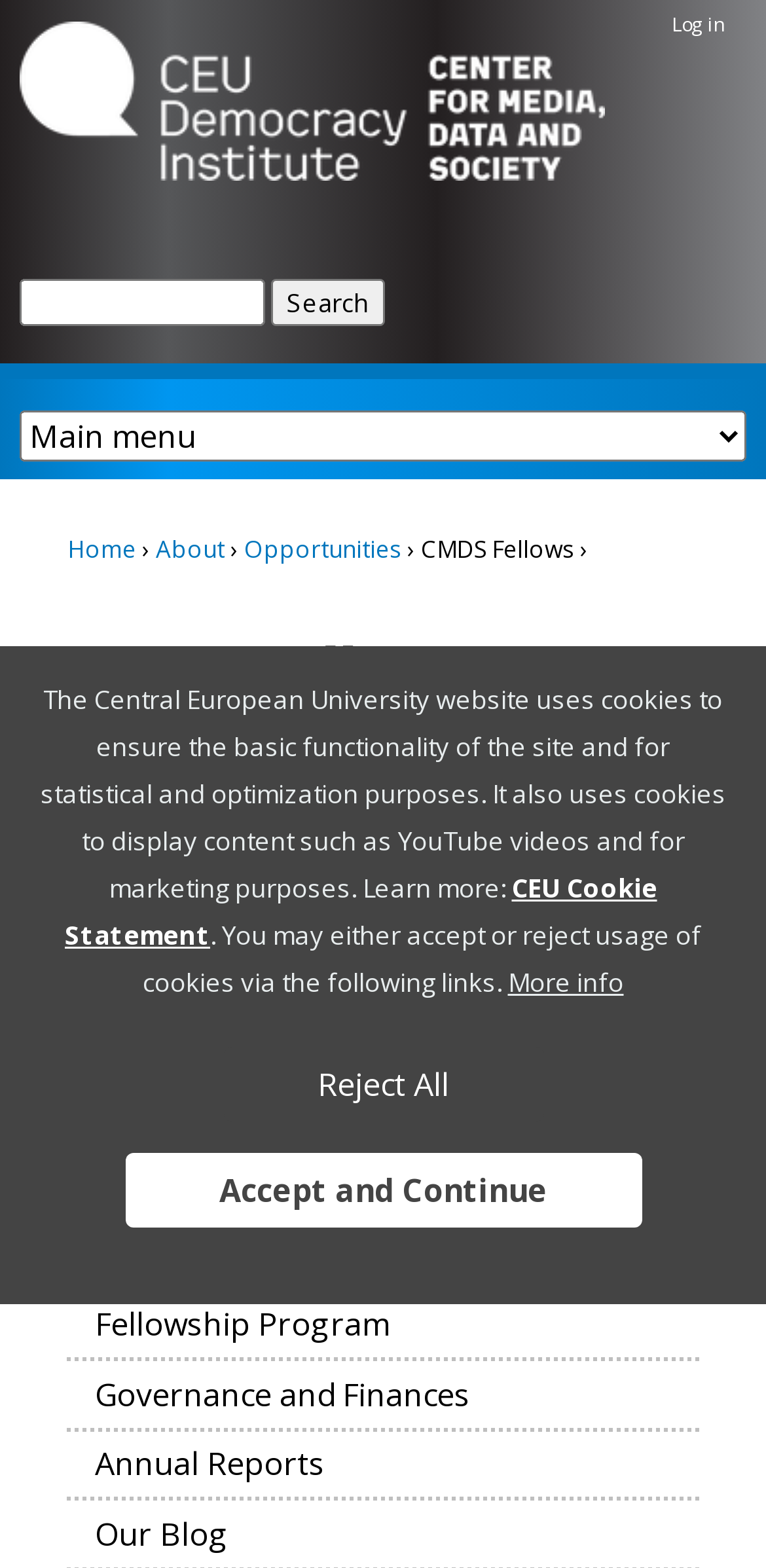Given the content of the image, can you provide a detailed answer to the question?
How many links are there in the user menu?

The user menu is indicated by the heading 'User menu' and it contains one link, which is 'Log in'.